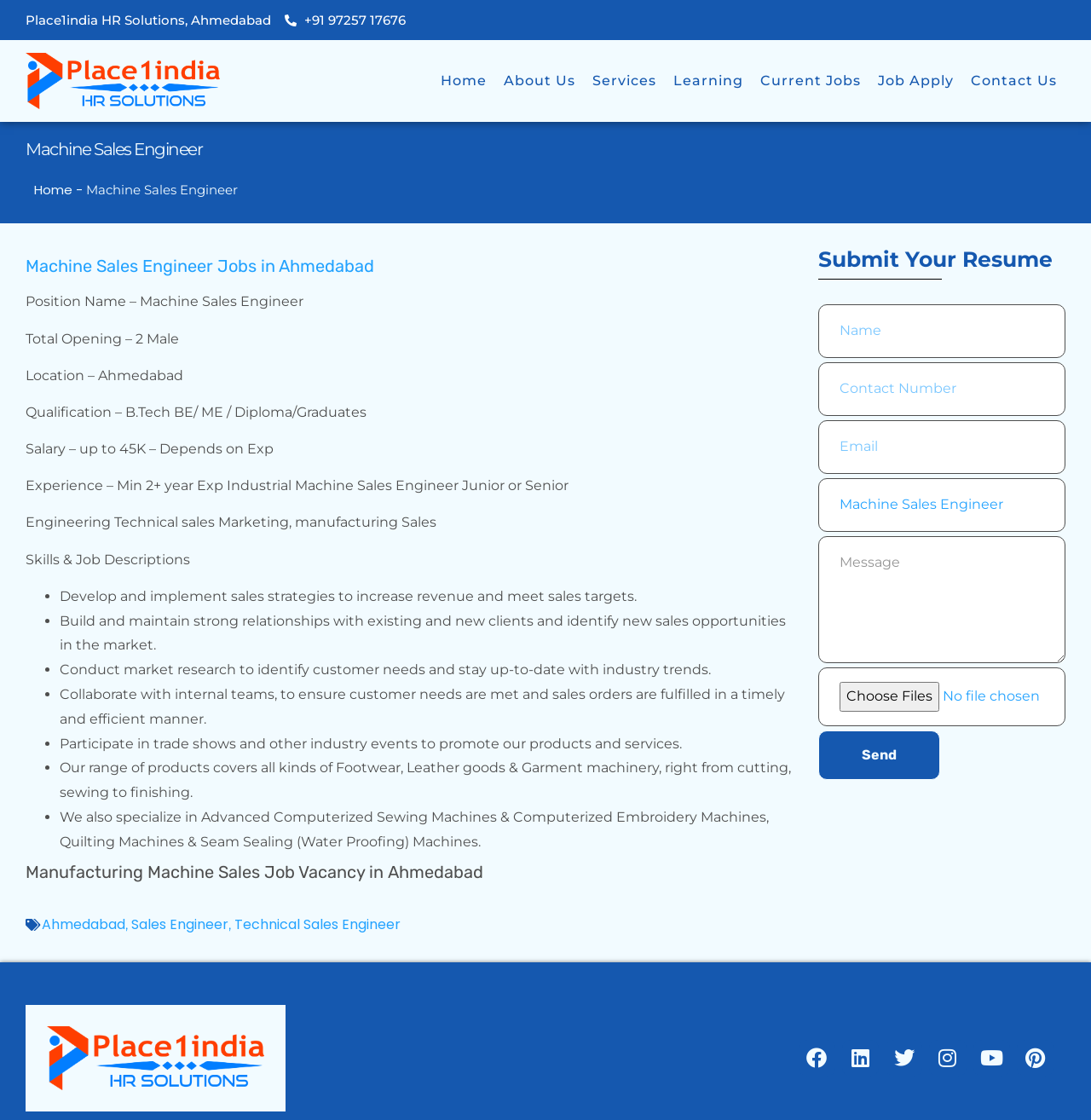What is the salary range for the job?
Analyze the image and provide a thorough answer to the question.

The salary range is obtained from the StaticText element 'Salary – up to 45K – Depends on Exp' which describes the job details.